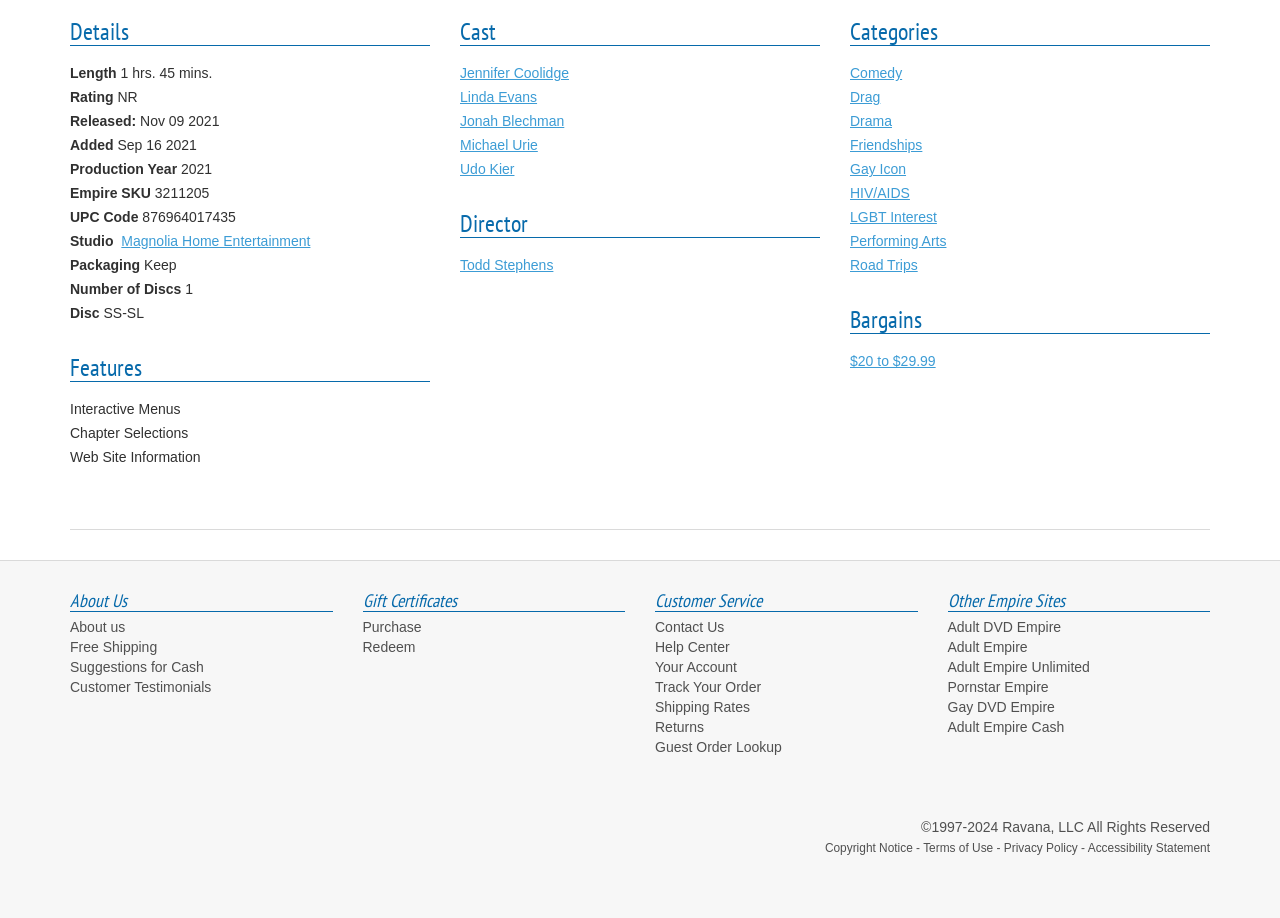What is the studio of the movie?
Using the image, respond with a single word or phrase.

Magnolia Home Entertainment